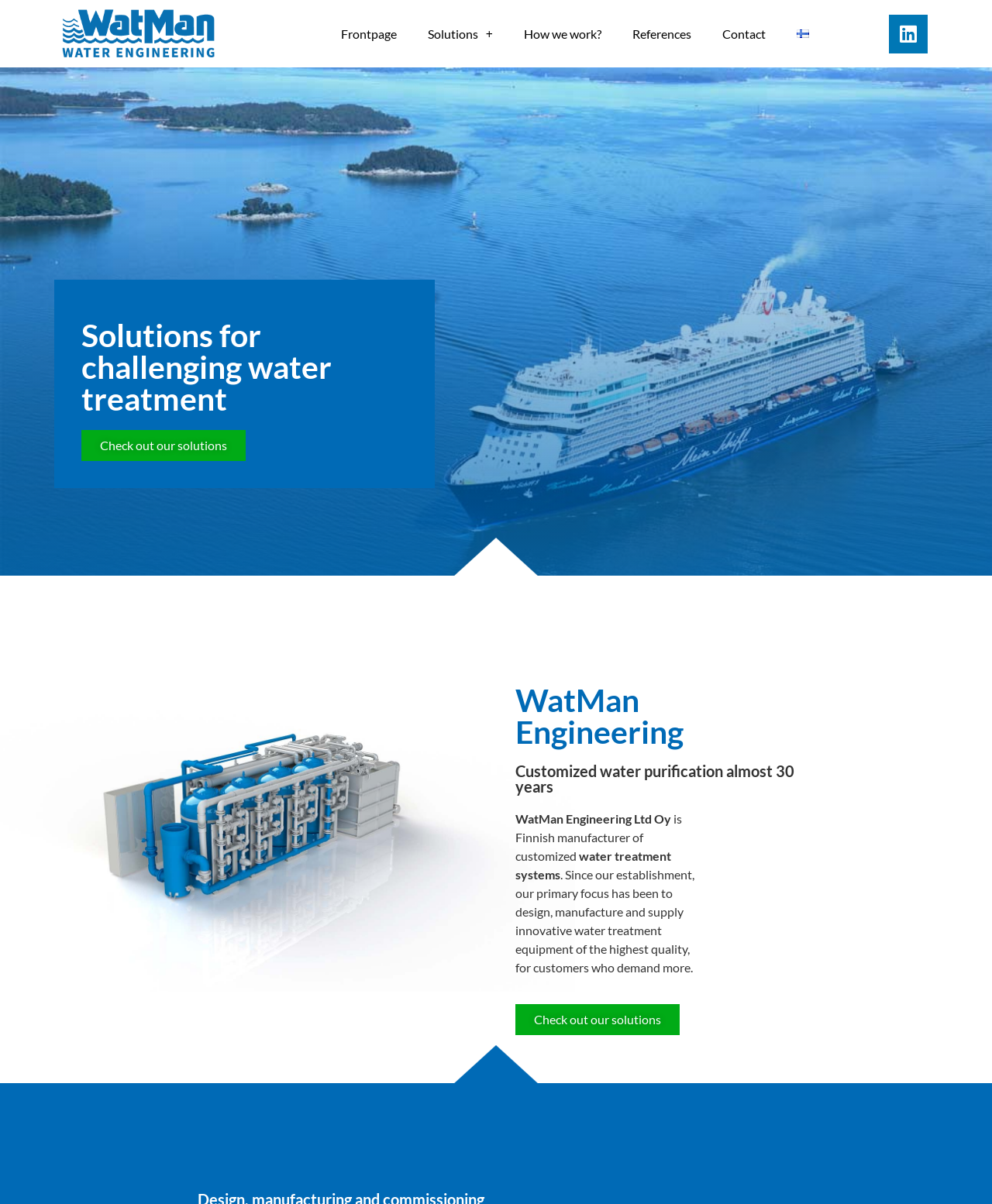Generate a comprehensive caption for the webpage you are viewing.

The webpage is about WatMan Engineering, a Finnish manufacturer of customized water treatment systems. At the top, there is a navigation menu with links to "Frontpage", "Solutions", "How we work?", "References", "Contact", and "Suomi" (Finnish language option). The "Suomi" link has a small Finnish flag icon next to it. On the right side of the navigation menu, there is a LinkedIn icon with a link to the company's LinkedIn page.

Below the navigation menu, there is a large section with a heading "Solutions for challenging water treatment" and a link "Check out our solutions" below it. This section takes up about half of the page's width.

On the right side of the page, there is a section with the company's name "WatMan Engineering" in a large font, followed by a heading "Customized water purification almost 30 years". Below this heading, there is a paragraph of text describing the company's focus on designing, manufacturing, and supplying innovative water treatment equipment. This section also has a link "Check out our solutions" at the bottom.

There are no images on the page except for the small Finnish flag icon next to the "Suomi" link. The overall layout is organized, with clear headings and concise text.